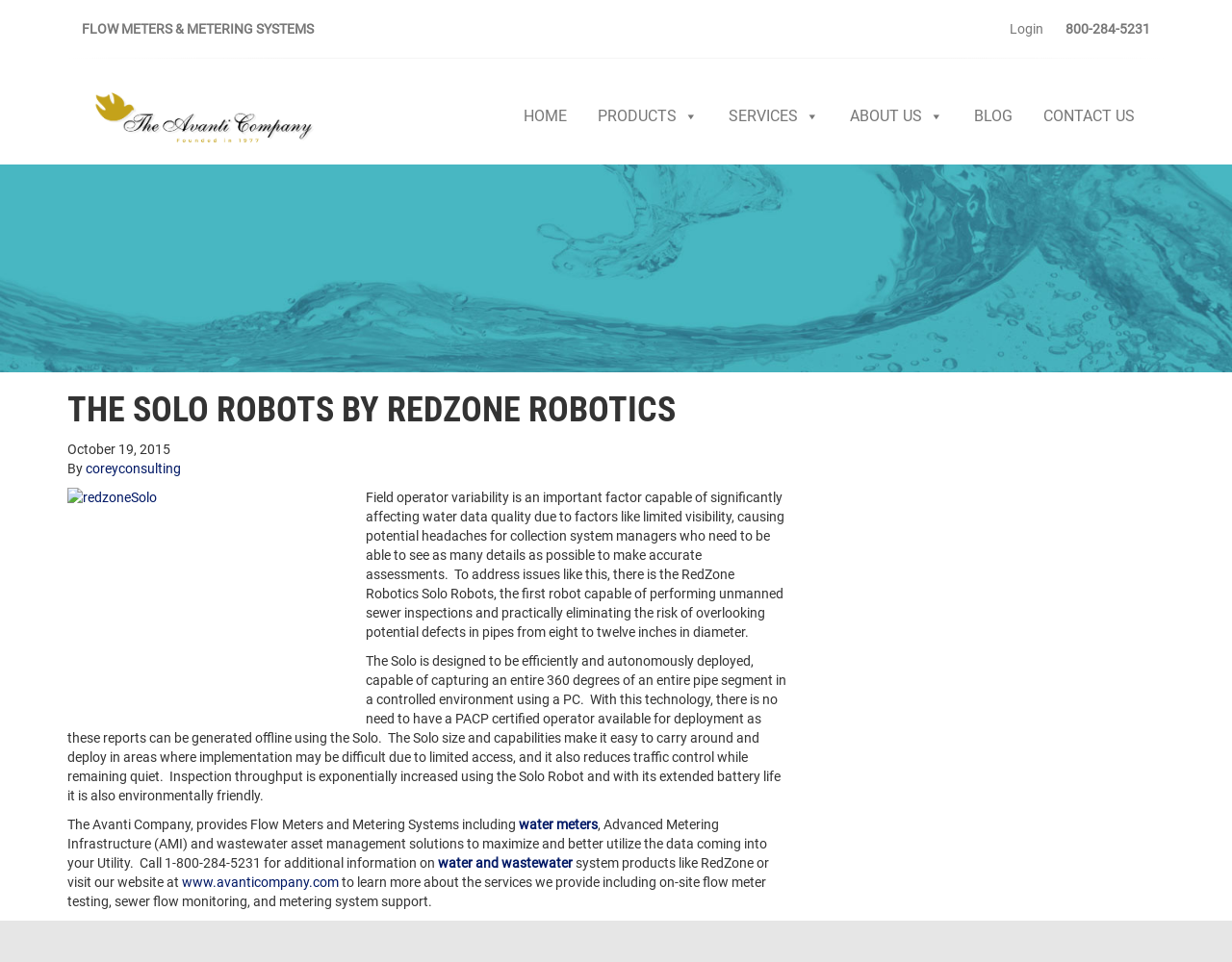Refer to the screenshot and give an in-depth answer to this question: What is the diameter range of pipes that the Solo Robots can inspect?

I found this answer by reading the text in the article section, where it says 'the first robot capable of performing unmanned sewer inspections and practically eliminating the risk of overlooking potential defects in pipes from eight to twelve inches in diameter'.